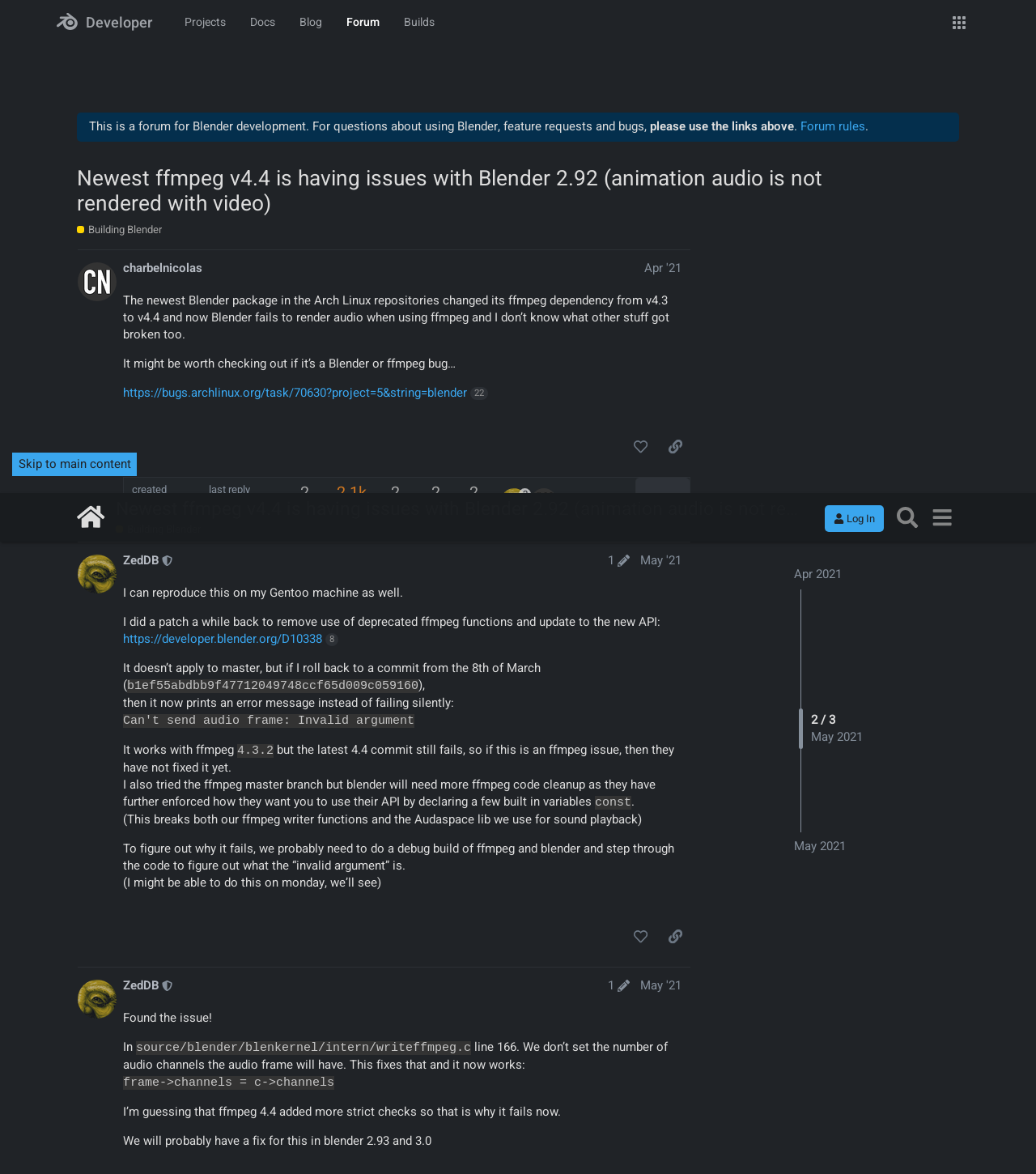Please identify the bounding box coordinates of the clickable area that will allow you to execute the instruction: "Log in to the forum".

[0.796, 0.01, 0.853, 0.033]